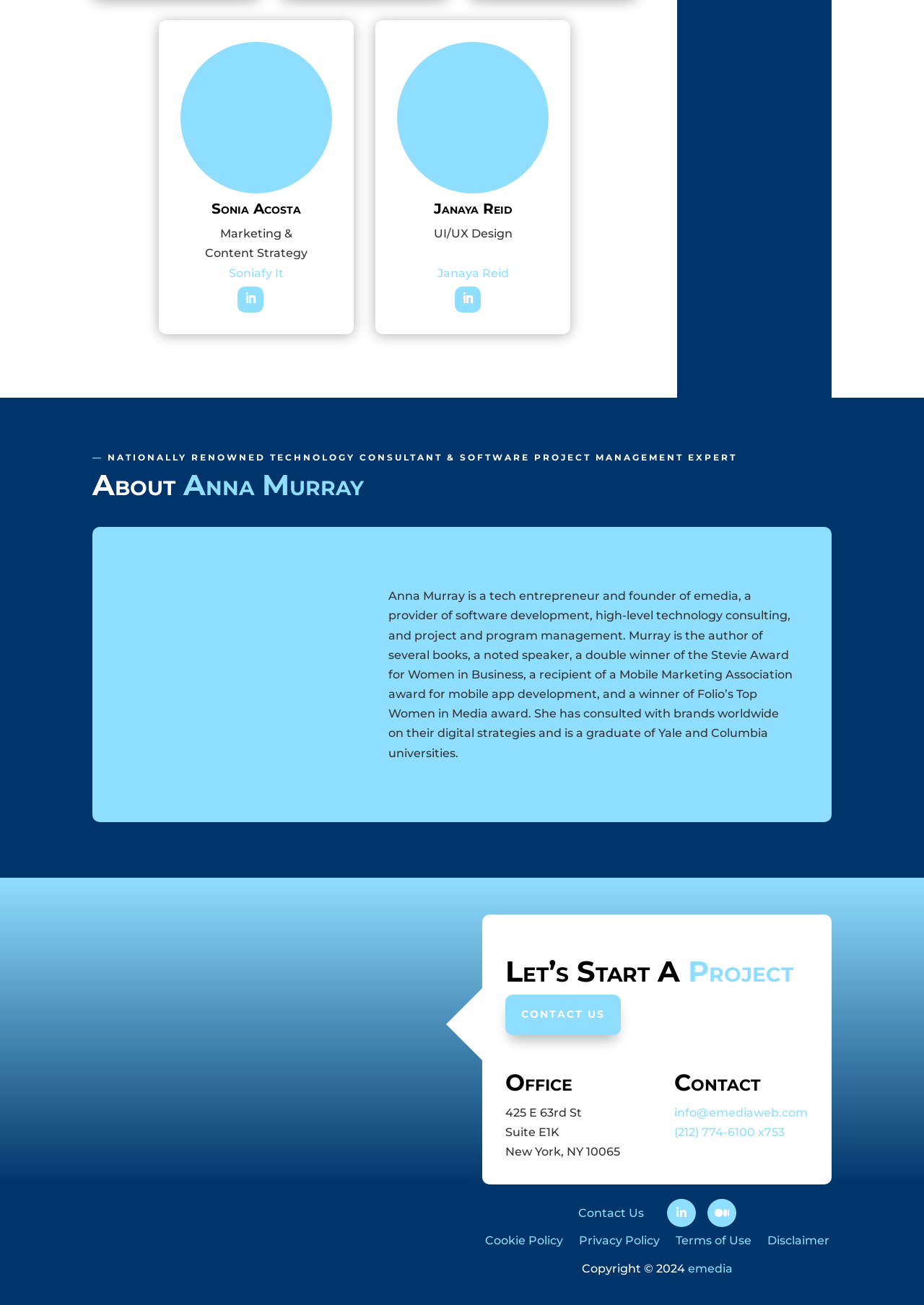Please identify the bounding box coordinates of the region to click in order to complete the task: "Start a project". The coordinates must be four float numbers between 0 and 1, specified as [left, top, right, bottom].

[0.547, 0.732, 0.875, 0.762]